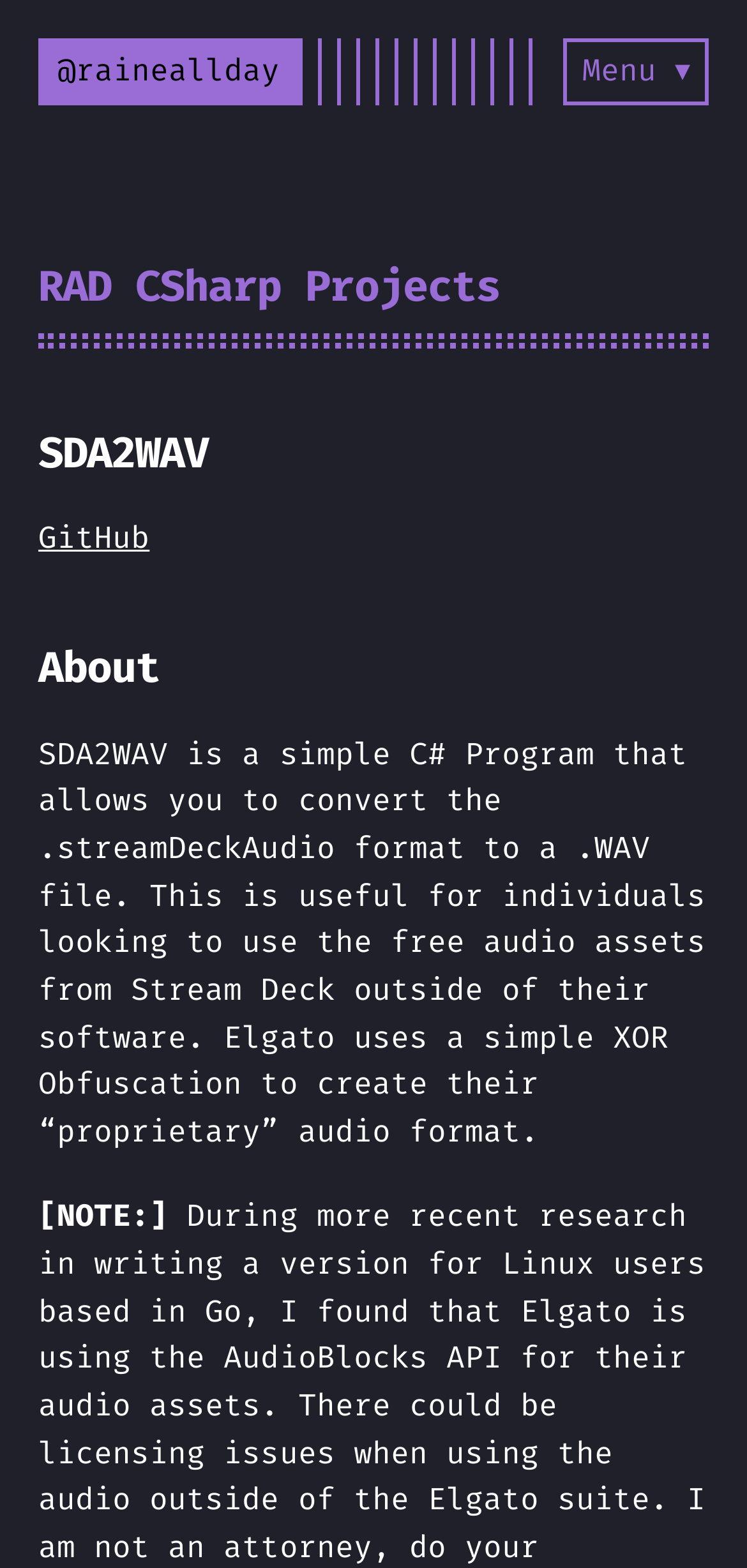Refer to the image and provide an in-depth answer to the question: 
What is the company that uses XOR Obfuscation?

The webpage mentions that Elgato uses a simple XOR Obfuscation to create their 'proprietary' audio format, which is the .streamDeckAudio format.